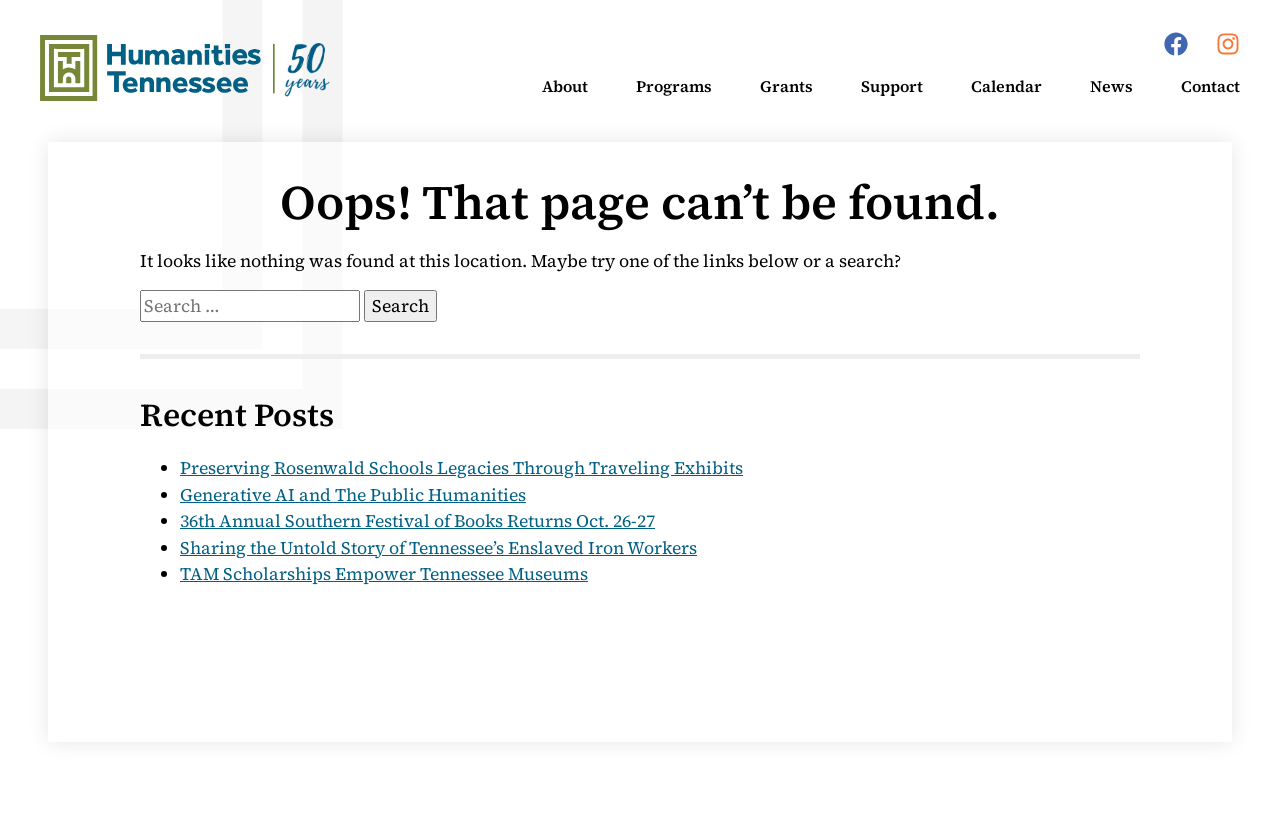Please identify the coordinates of the bounding box for the clickable region that will accomplish this instruction: "Read about Preserving Rosenwald Schools Legacies Through Traveling Exhibits".

[0.141, 0.557, 0.58, 0.587]